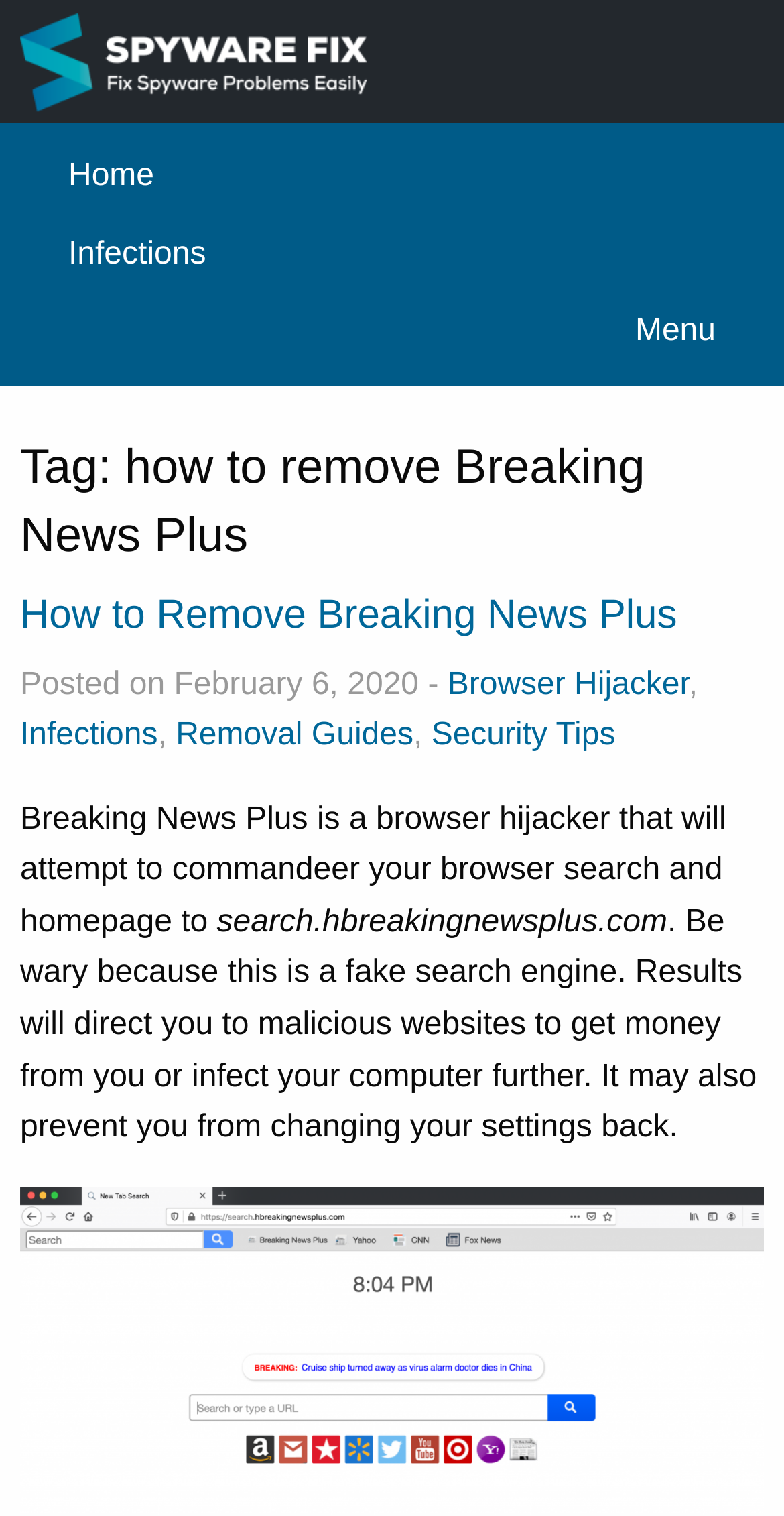Give a concise answer using one word or a phrase to the following question:
What is the date mentioned in the webpage content?

February 6, 2020